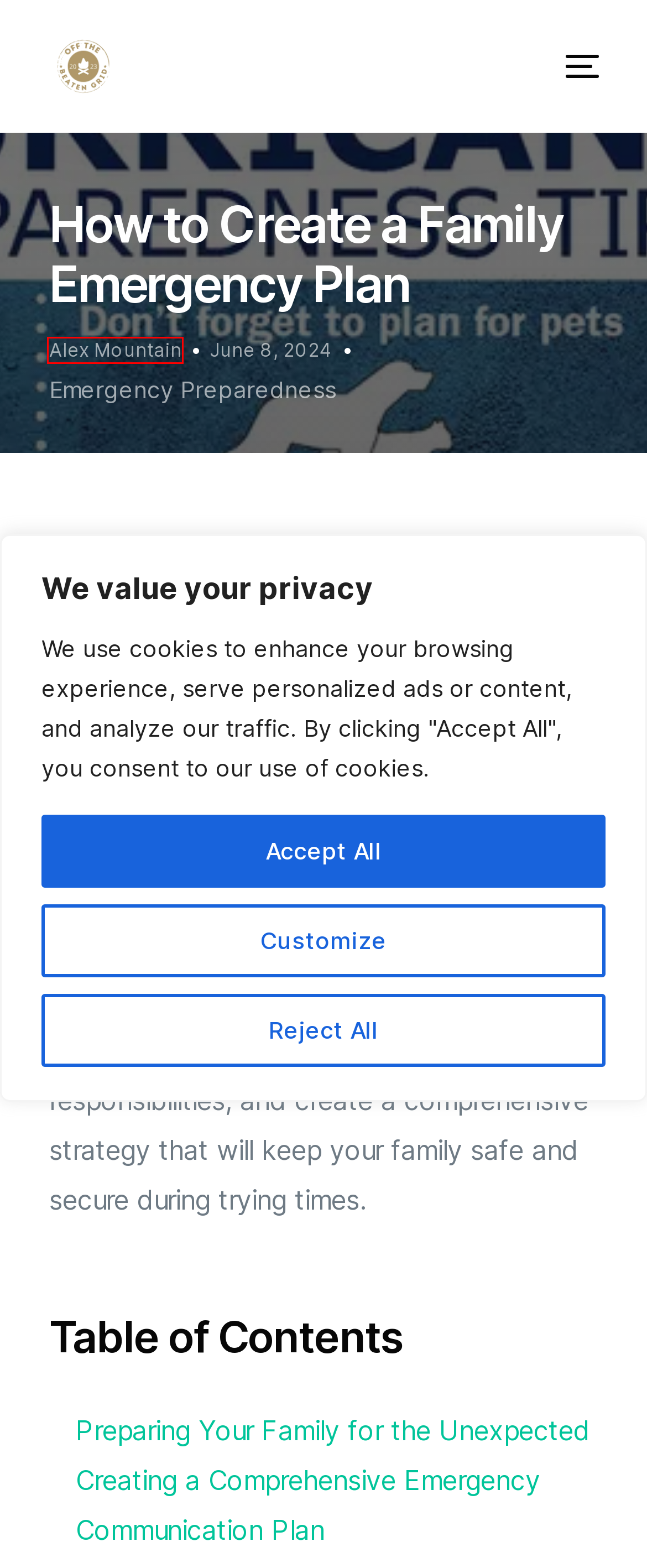Using the screenshot of a webpage with a red bounding box, pick the webpage description that most accurately represents the new webpage after the element inside the red box is clicked. Here are the candidates:
A. How to Prepare for a Landslide: Safety Tips - Off The Beaten Grid
B. Top 10 Must-Have Items for Natural Disaster Preparedness - Off The Beaten Grid
C. Preparing for a Nuclear Emergency: What You Need to Know - Off The Beaten Grid
D. Alex Mountain - Off The Beaten Grid
E. Contact Us - Off The Beaten Grid
F. Off The Beaten Grid - Survive, Thrive, and Stay Alive—Off the Beaten Grid.
G. preparedness - Off The Beaten Grid
H. Emergency Preparedness - Off The Beaten Grid

D